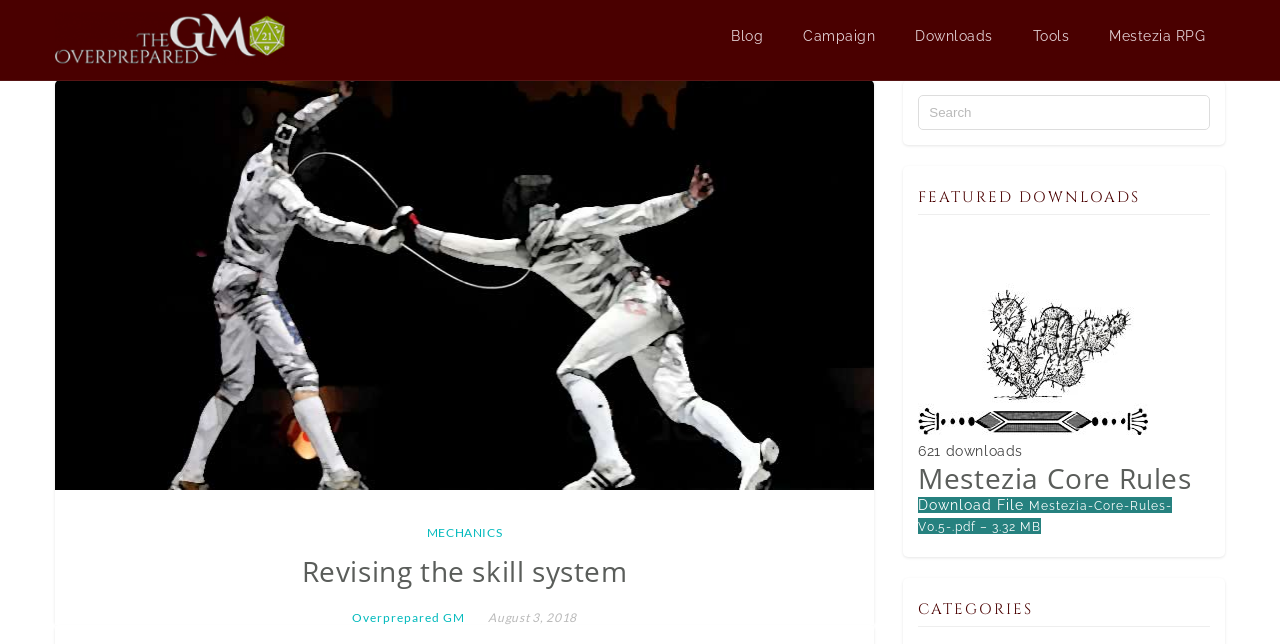Please locate the bounding box coordinates of the element that needs to be clicked to achieve the following instruction: "download Mestezia Core Rules". The coordinates should be four float numbers between 0 and 1, i.e., [left, top, right, bottom].

[0.717, 0.772, 0.916, 0.83]